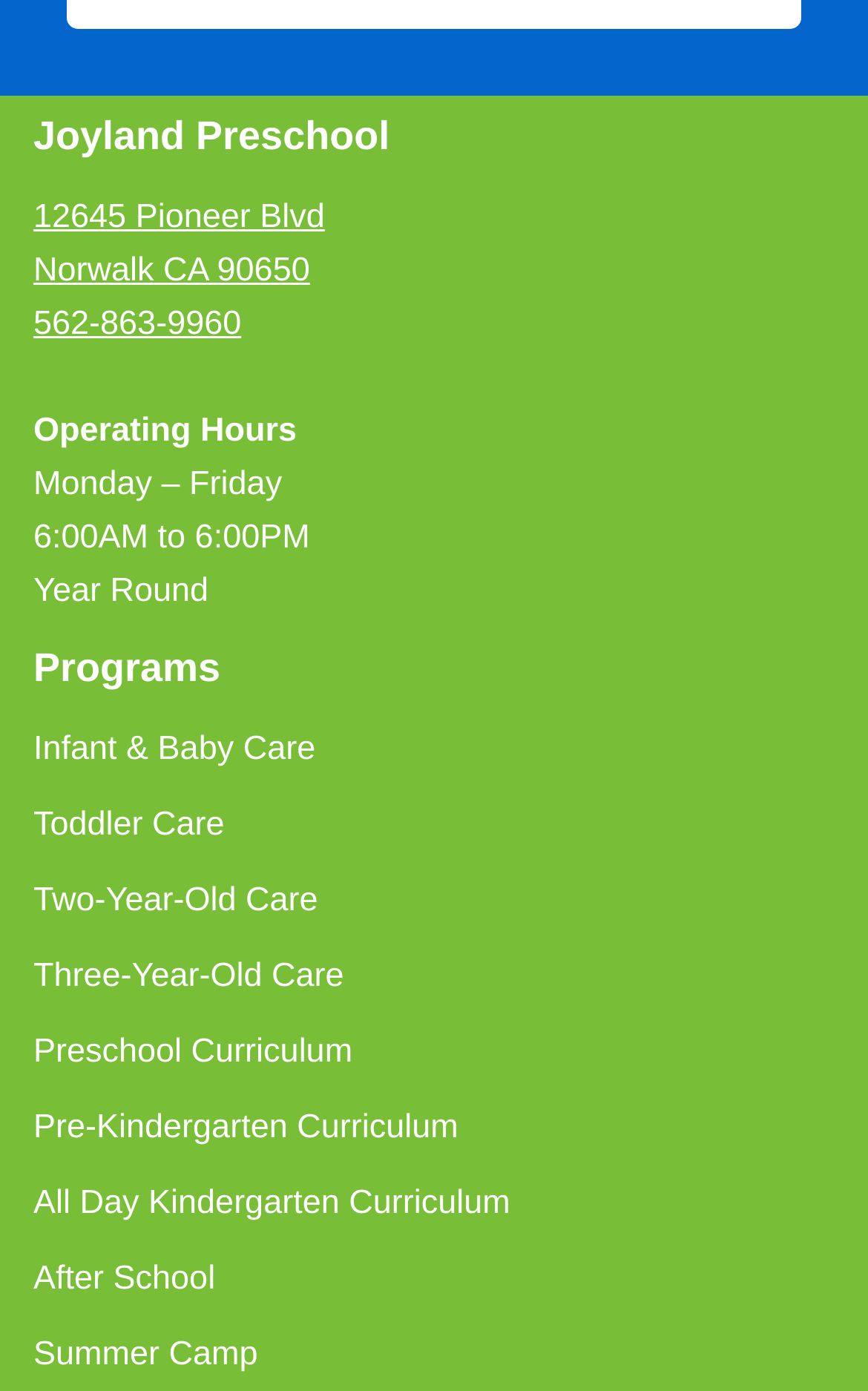What is the address of the preschool?
Using the image provided, answer with just one word or phrase.

12645 Pioneer Blvd, Norwalk CA 90650